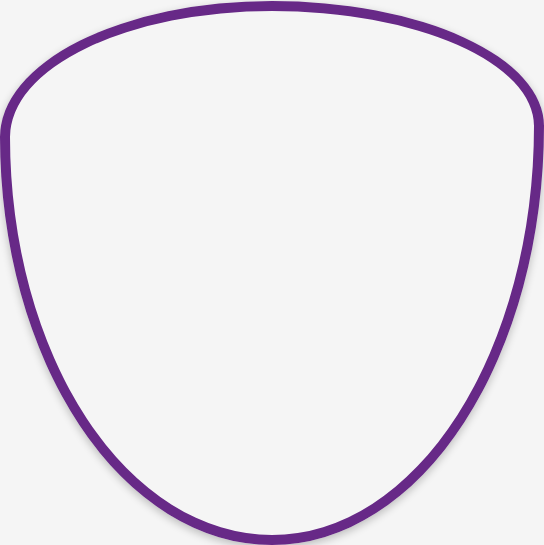Based on the image, give a detailed response to the question: What is the benefit of the curtains' modern technology?

The modern technology used in the curtains ensures durability and ease of maintenance, making them a practical choice for hotel environments, as mentioned in the caption.